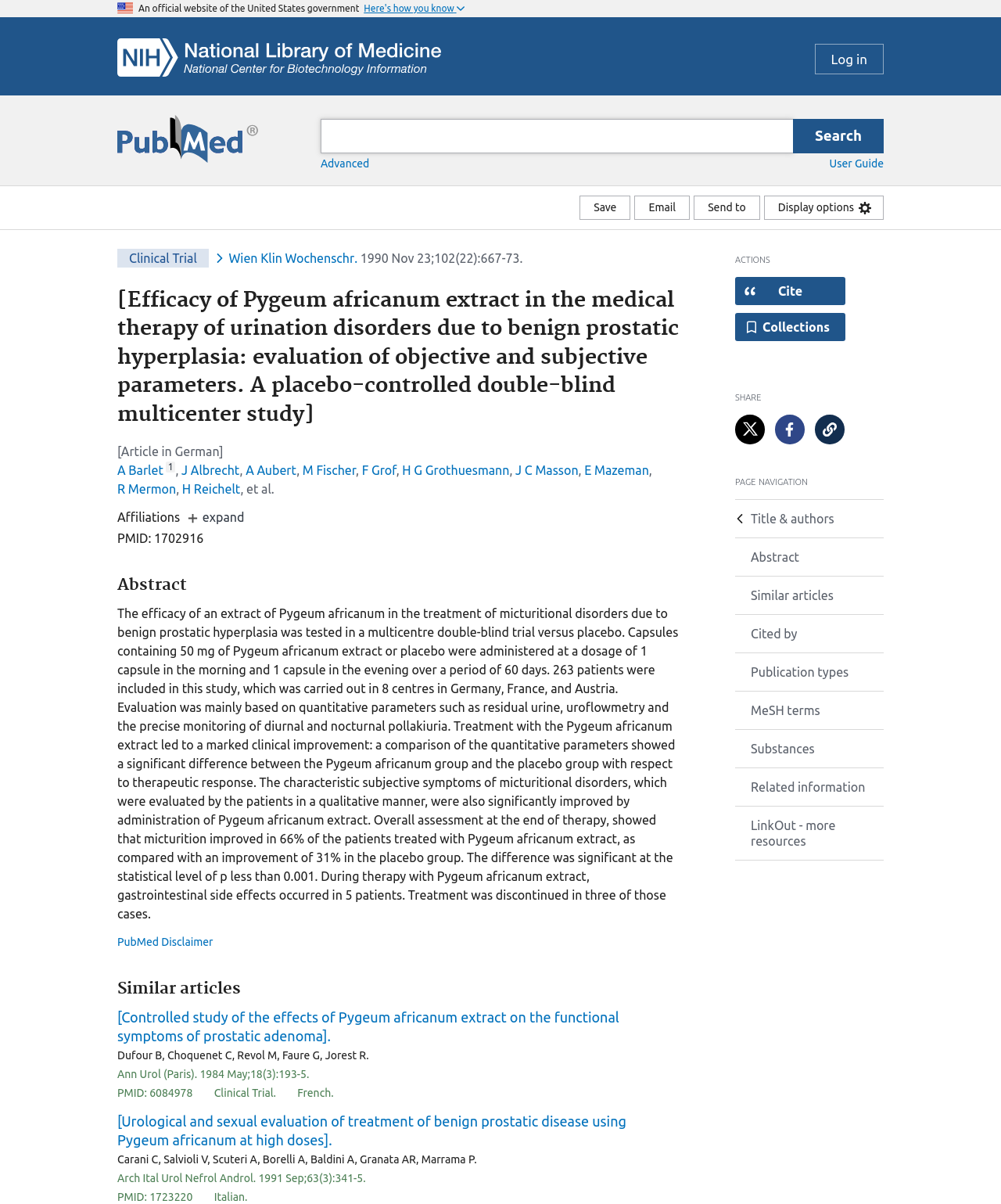Extract the main heading from the webpage content.

[Efficacy of Pygeum africanum extract in the medical therapy of urination disorders due to benign prostatic hyperplasia: evaluation of objective and subjective parameters. A placebo-controlled double-blind multicenter study]